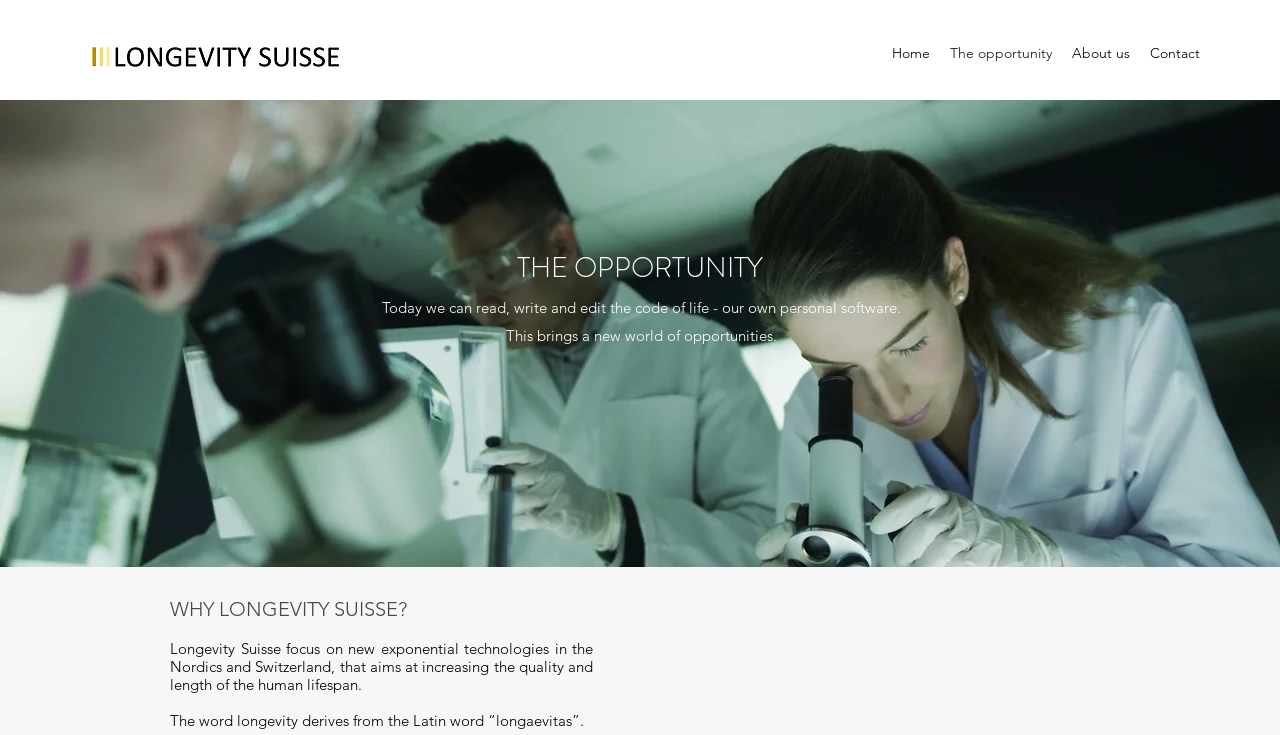Use a single word or phrase to answer the question: How many navigation links are there?

4